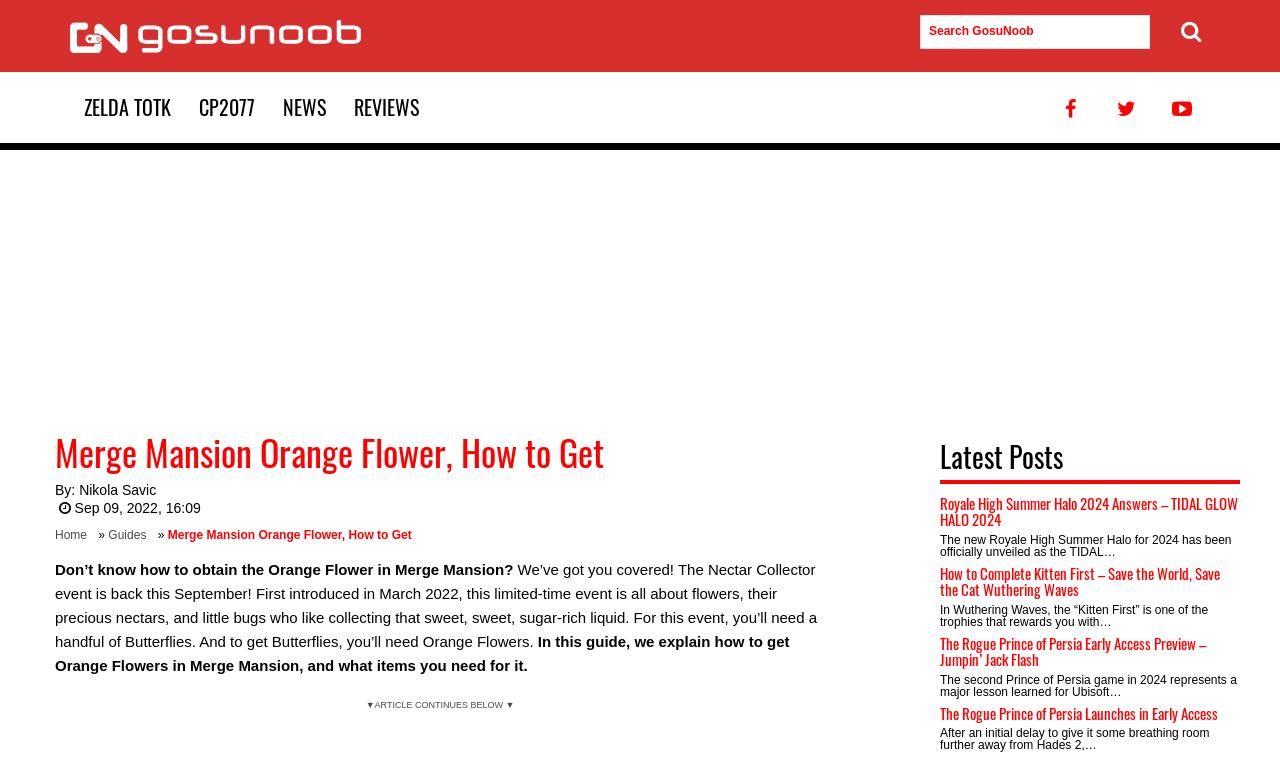Using the webpage screenshot, locate the HTML element that fits the following description and provide its bounding box: "Reviews".

[0.266, 0.094, 0.338, 0.185]